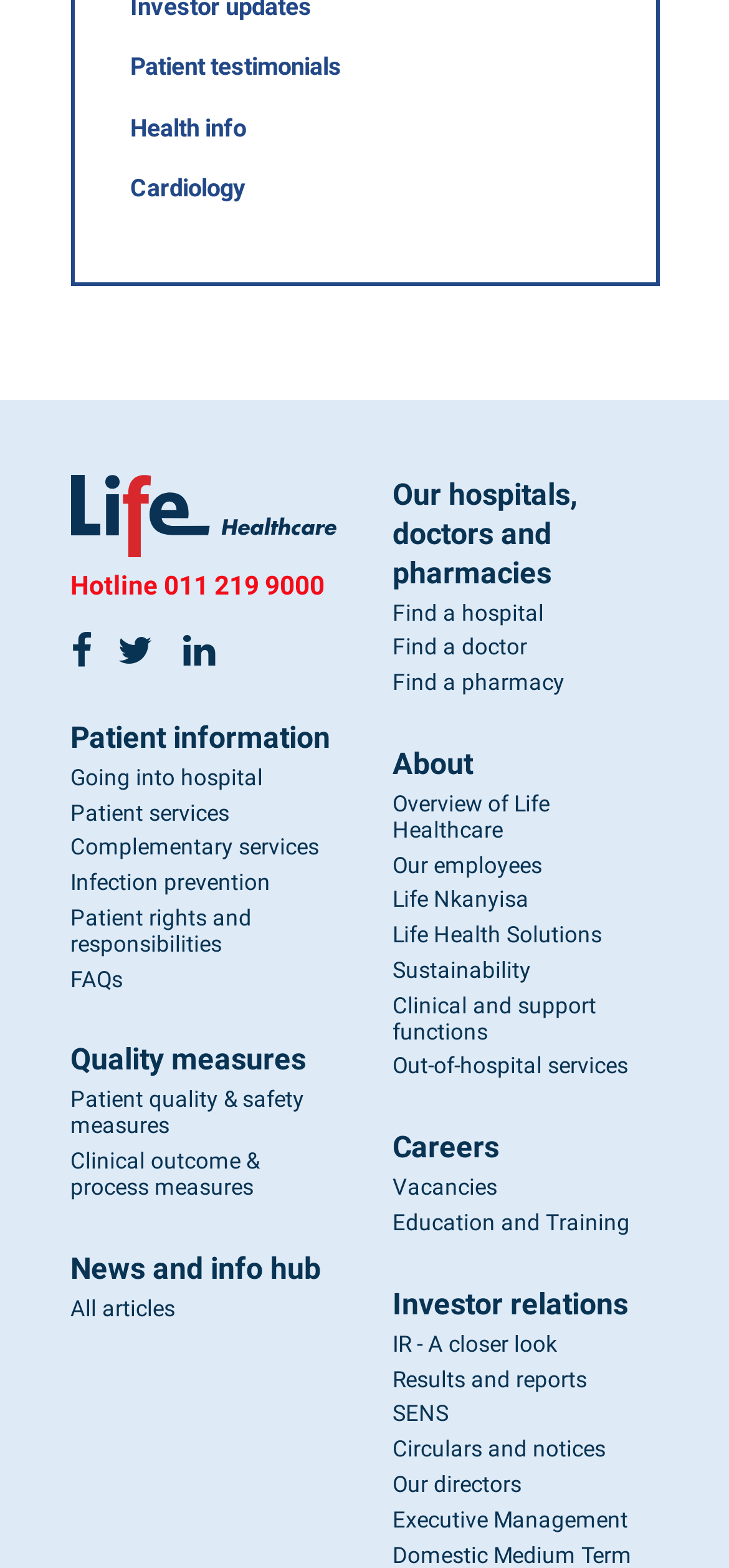From the details in the image, provide a thorough response to the question: What is the hotline number?

I found the hotline number by looking at the link element with the text '011 219 9000' which is located below the 'Hotline' static text.